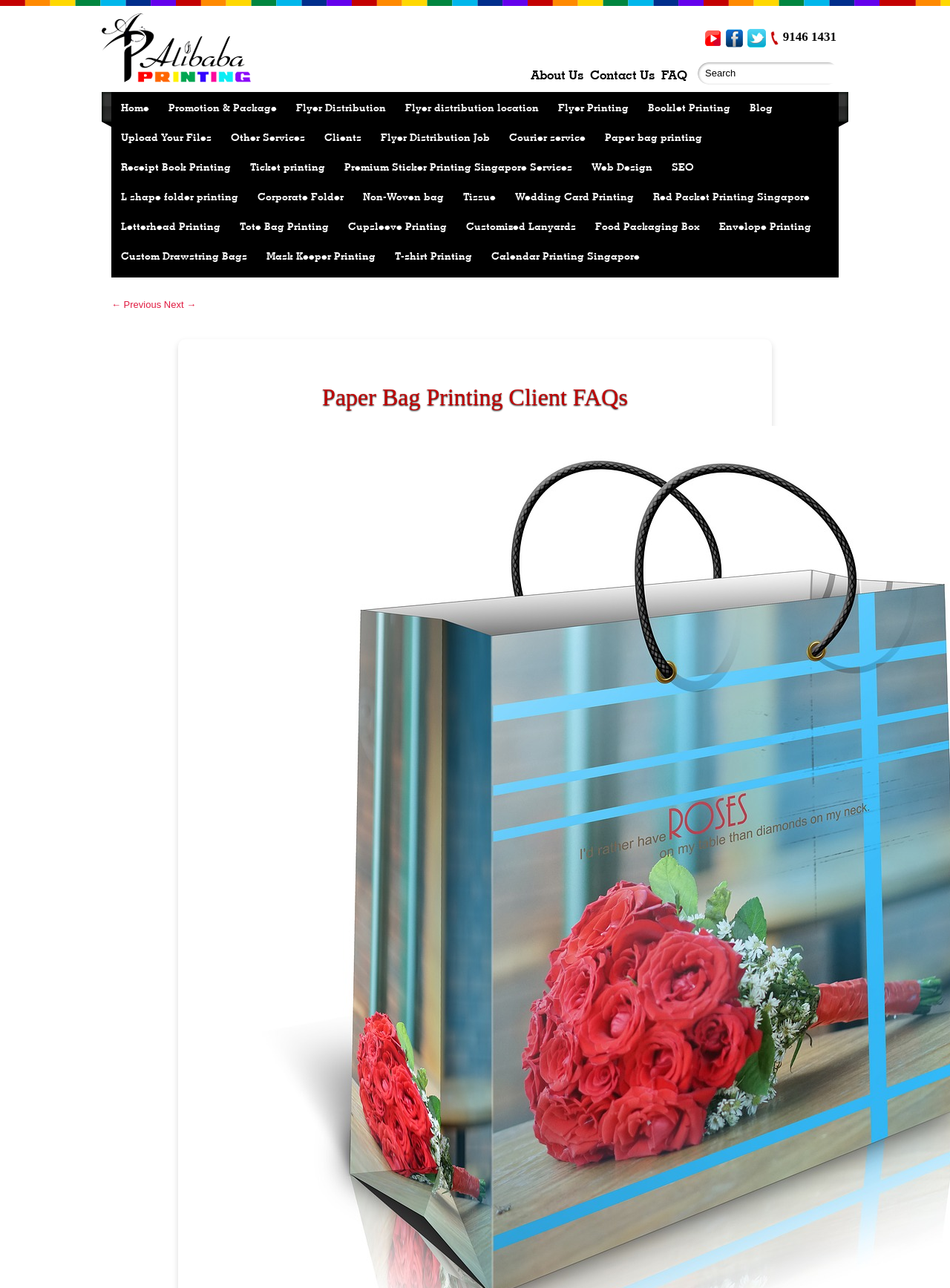Find the bounding box coordinates for the HTML element described as: "Flyer Distribution". The coordinates should consist of four float values between 0 and 1, i.e., [left, top, right, bottom].

[0.302, 0.071, 0.416, 0.094]